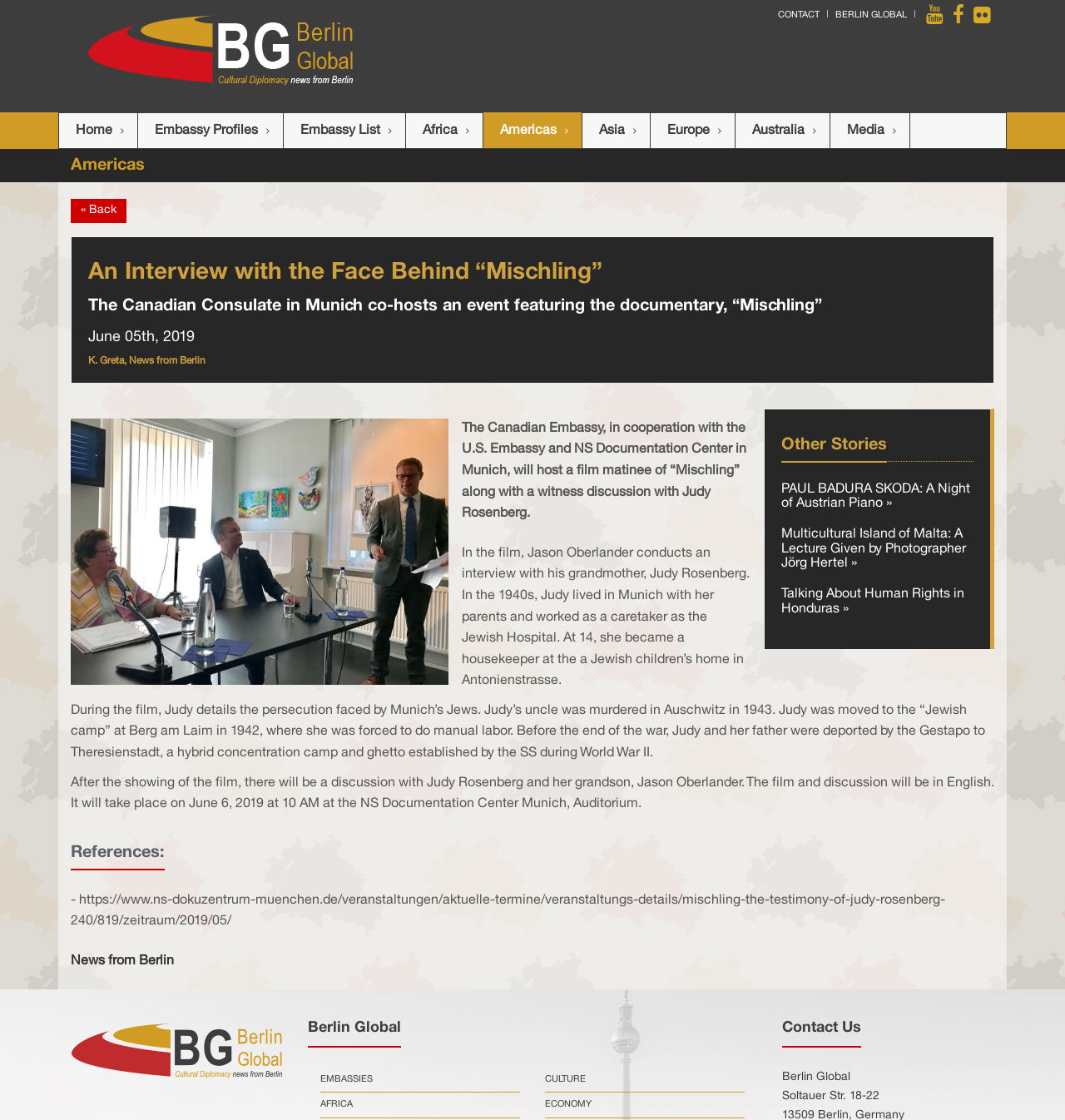Respond concisely with one word or phrase to the following query:
What is the address of Berlin Global?

Soltauer Str. 18-22